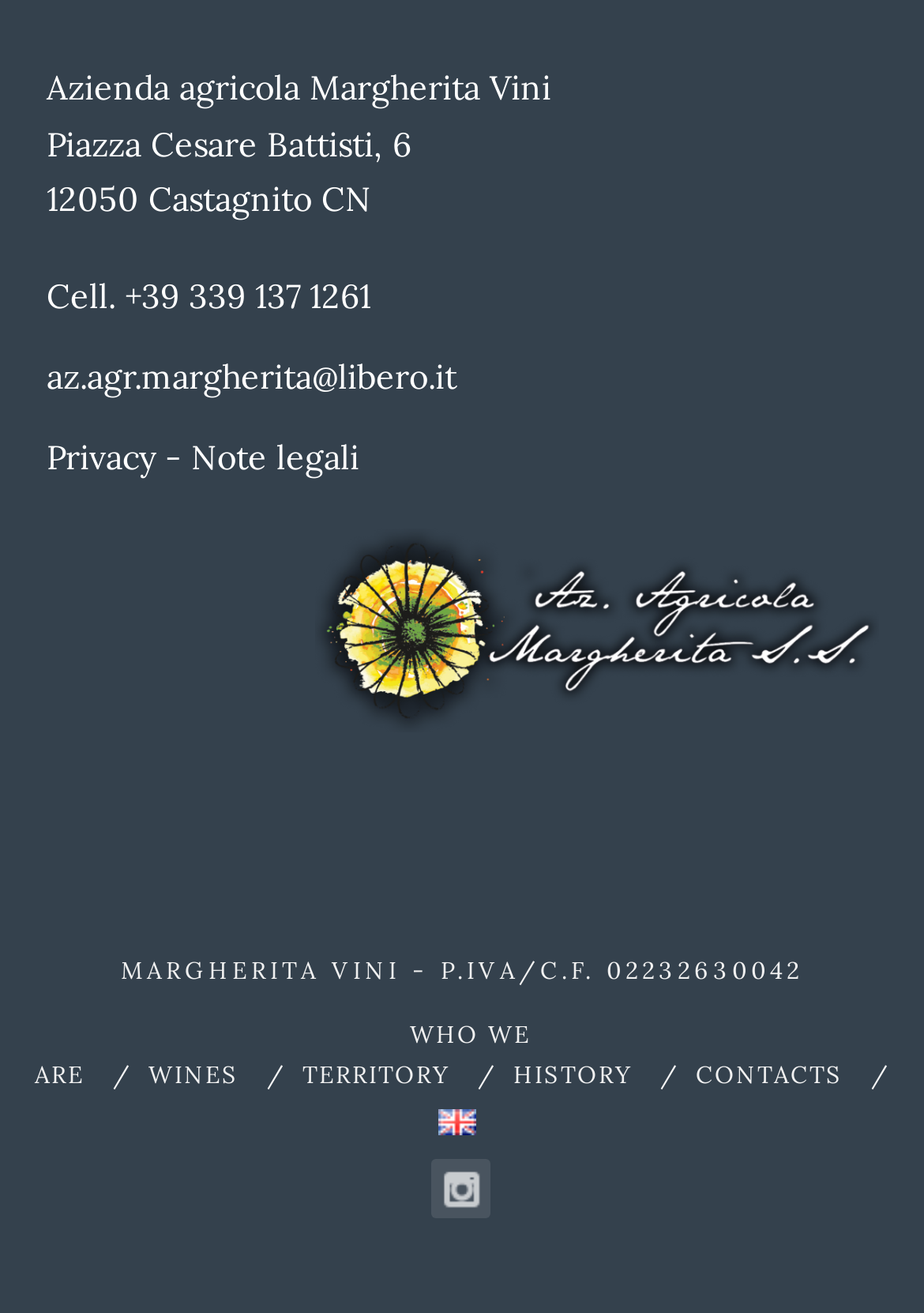From the screenshot, find the bounding box of the UI element matching this description: "Territory". Supply the bounding box coordinates in the form [left, top, right, bottom], each a float between 0 and 1.

[0.327, 0.806, 0.486, 0.83]